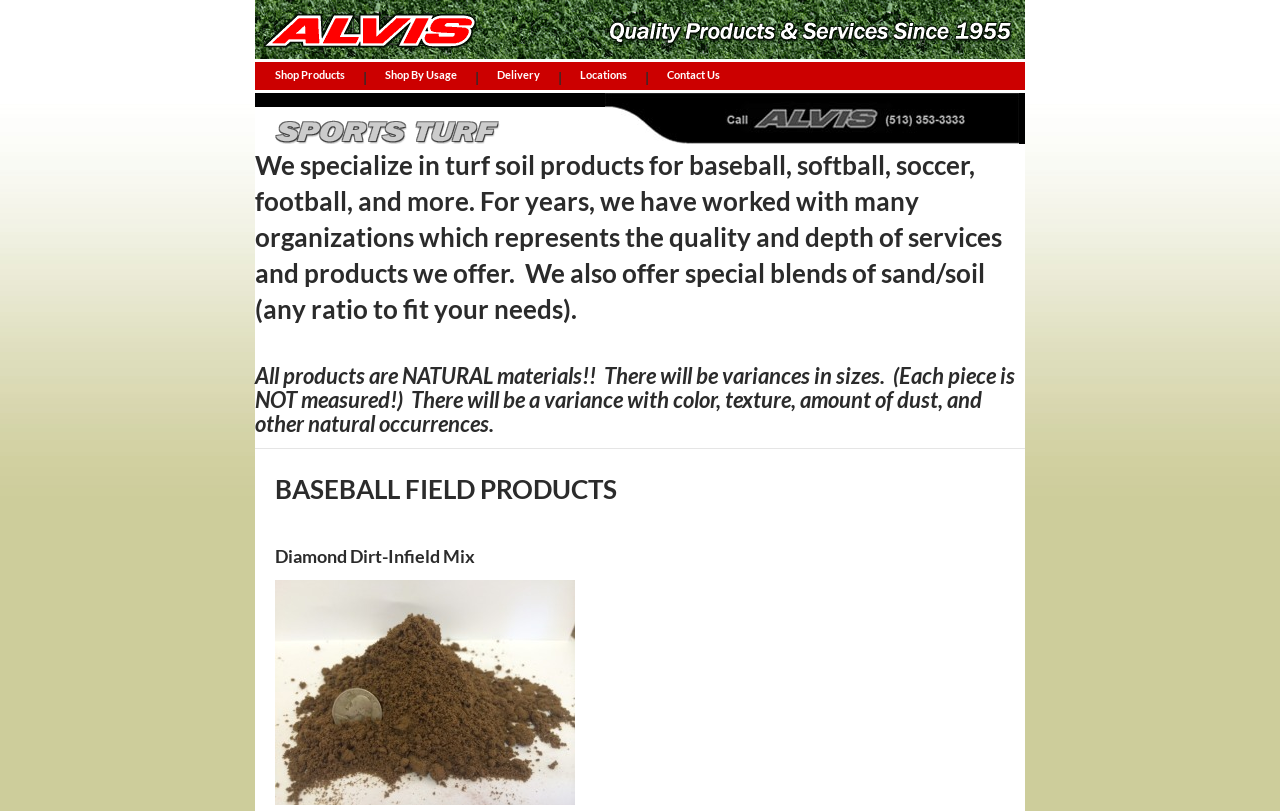Find the bounding box coordinates for the UI element whose description is: "parent_node: BASEBALL FIELD PRODUCTS". The coordinates should be four float numbers between 0 and 1, in the format [left, top, right, bottom].

[0.215, 0.844, 0.449, 0.86]